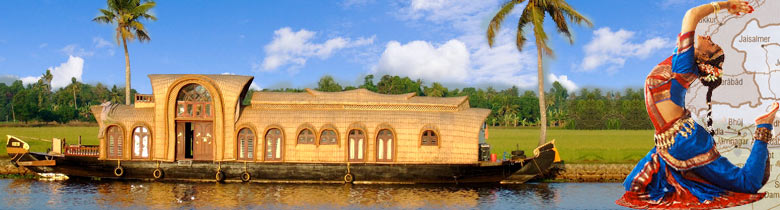What is the dancer interacting with?
Please provide a comprehensive answer based on the contents of the image.

The artistic depiction of a dancer in colorful attire is shown playfully interacting with a map of India, highlighting the rich cultural heritage of the region.